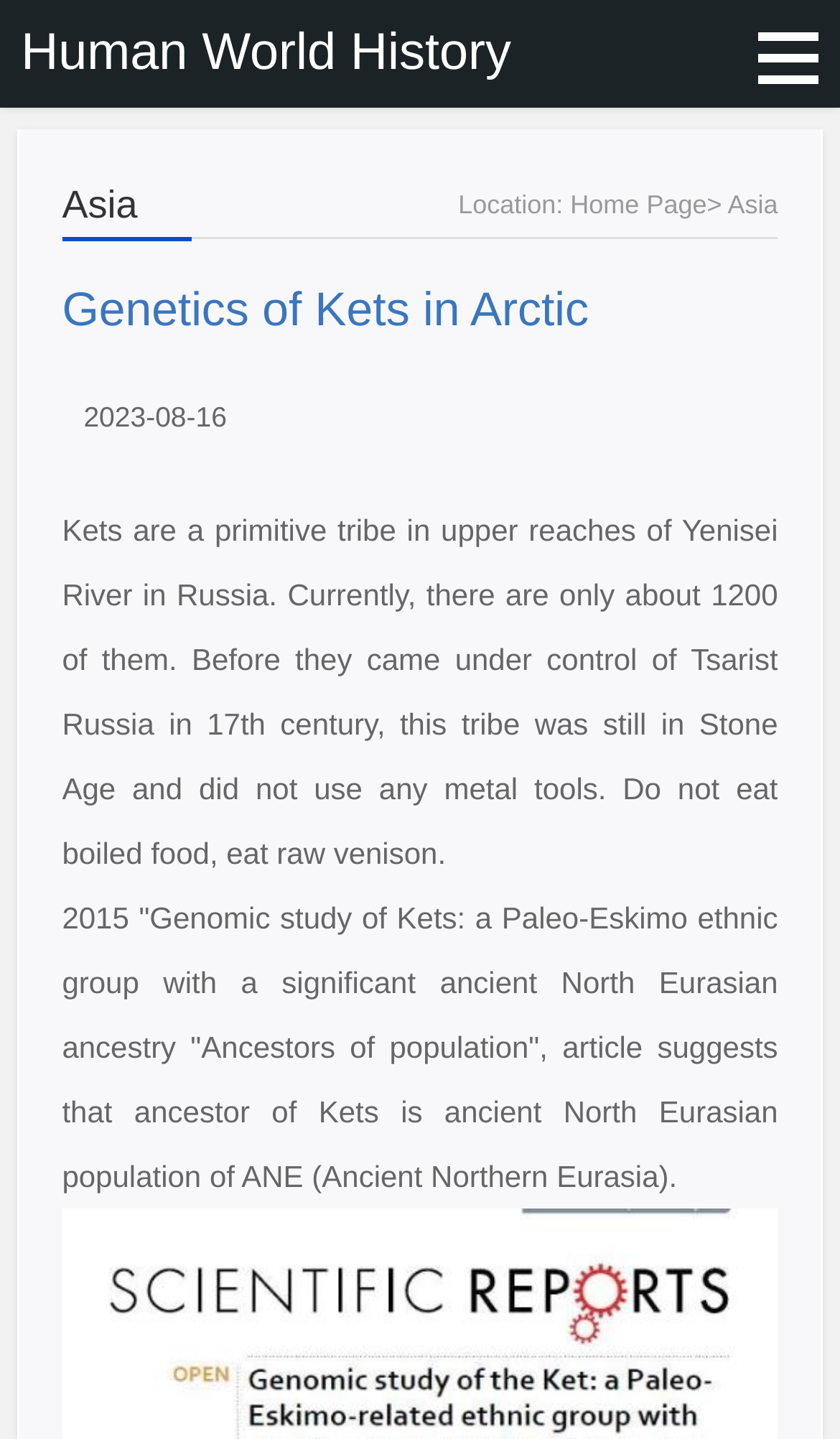Provide the bounding box coordinates for the UI element that is described by this text: "Asia". The coordinates should be in the form of four float numbers between 0 and 1: [left, top, right, bottom].

[0.866, 0.132, 0.926, 0.153]